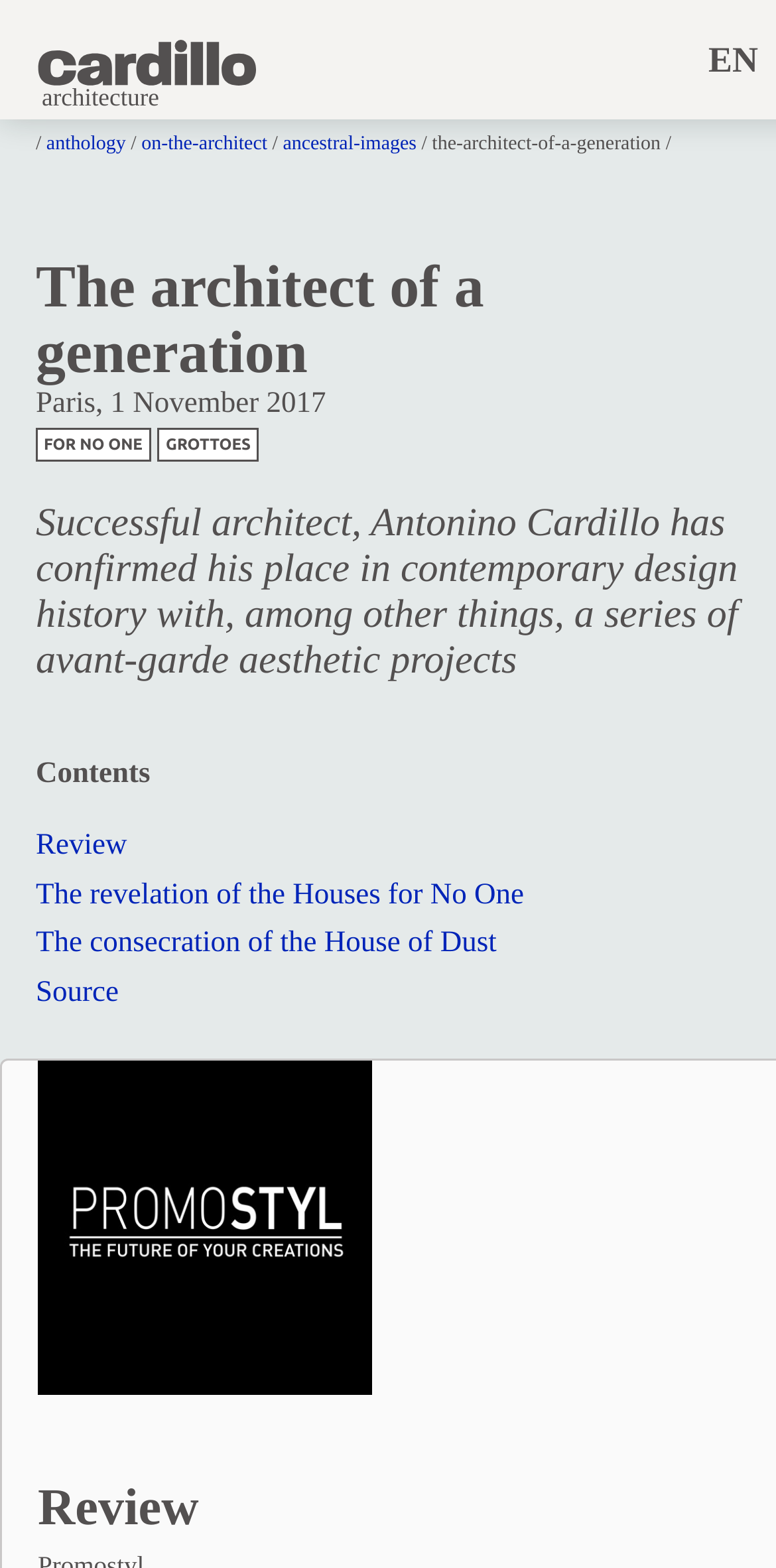Determine the bounding box coordinates of the section I need to click to execute the following instruction: "Click on the link to Cardillo's page". Provide the coordinates as four float numbers between 0 and 1, i.e., [left, top, right, bottom].

[0.049, 0.025, 0.331, 0.054]